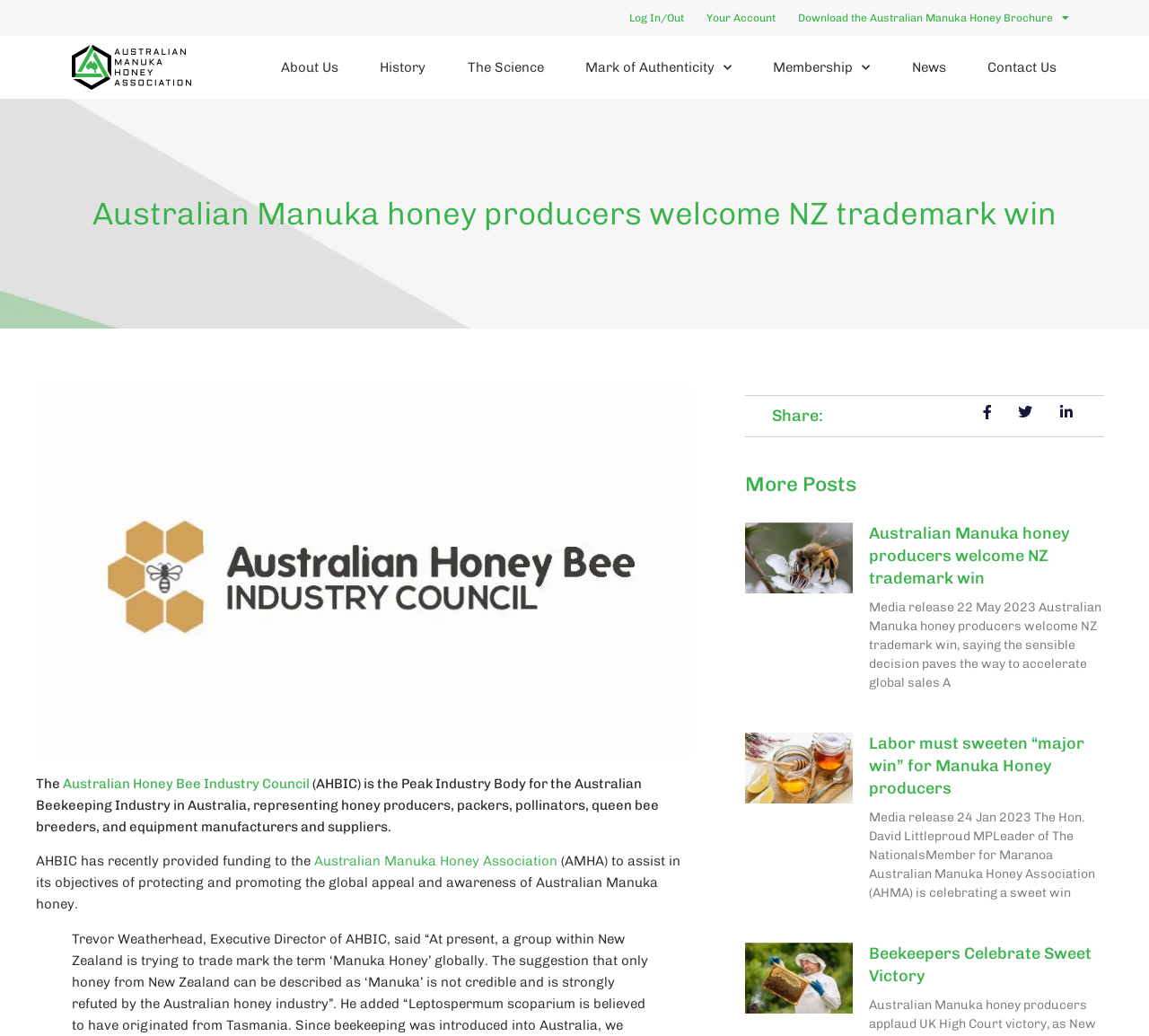Offer a thorough description of the webpage.

The webpage is about the Australian Manuka Honey Association (AMHA) and features a prominent heading that reads "Australian Manuka honey producers welcome NZ trademark win". 

At the top of the page, there is a navigation menu with links to "Log In/Out", "Your Account", and a dropdown menu to download the Australian Manuka Honey Brochure. The logo of the Australian Manuka Honey Association is displayed on the top left corner of the page.

Below the navigation menu, there are links to "About Us", "History", "The Science", "Mark of Authenticity", "Membership", "News", and "Contact Us". 

The main content of the page features an image related to the Australian honey bee industry, followed by a paragraph of text that explains the Australian Honey Bee Industry Council (AHBIC) and its role in the industry. The text also mentions that AHBIC has provided funding to AMHA to promote Australian Manuka honey.

Further down the page, there are social media sharing links and a heading that reads "More Posts". Below this, there are two articles with headings "Australian Manuka honey producers welcome NZ trademark win", "Labor must sweeten “major win” for Manuka Honey producers", and "Beekeepers Celebrate Sweet Victory". Each article has a brief summary and a link to read more.